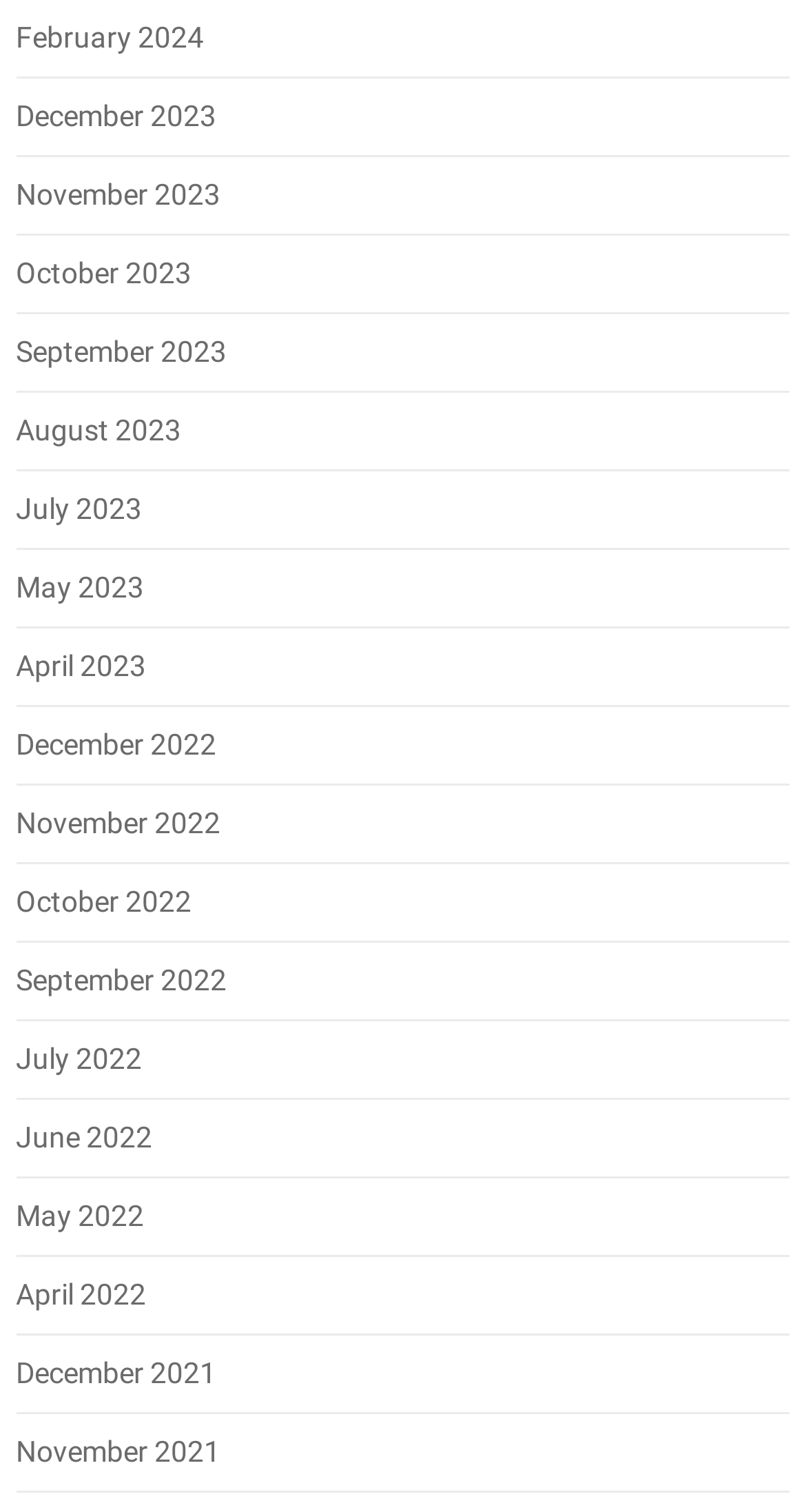How many links are there for the year 2023?
Please provide a comprehensive answer based on the visual information in the image.

I scanned the list of links and found five links corresponding to the year 2023: December 2023, November 2023, October 2023, September 2023, and July 2023.